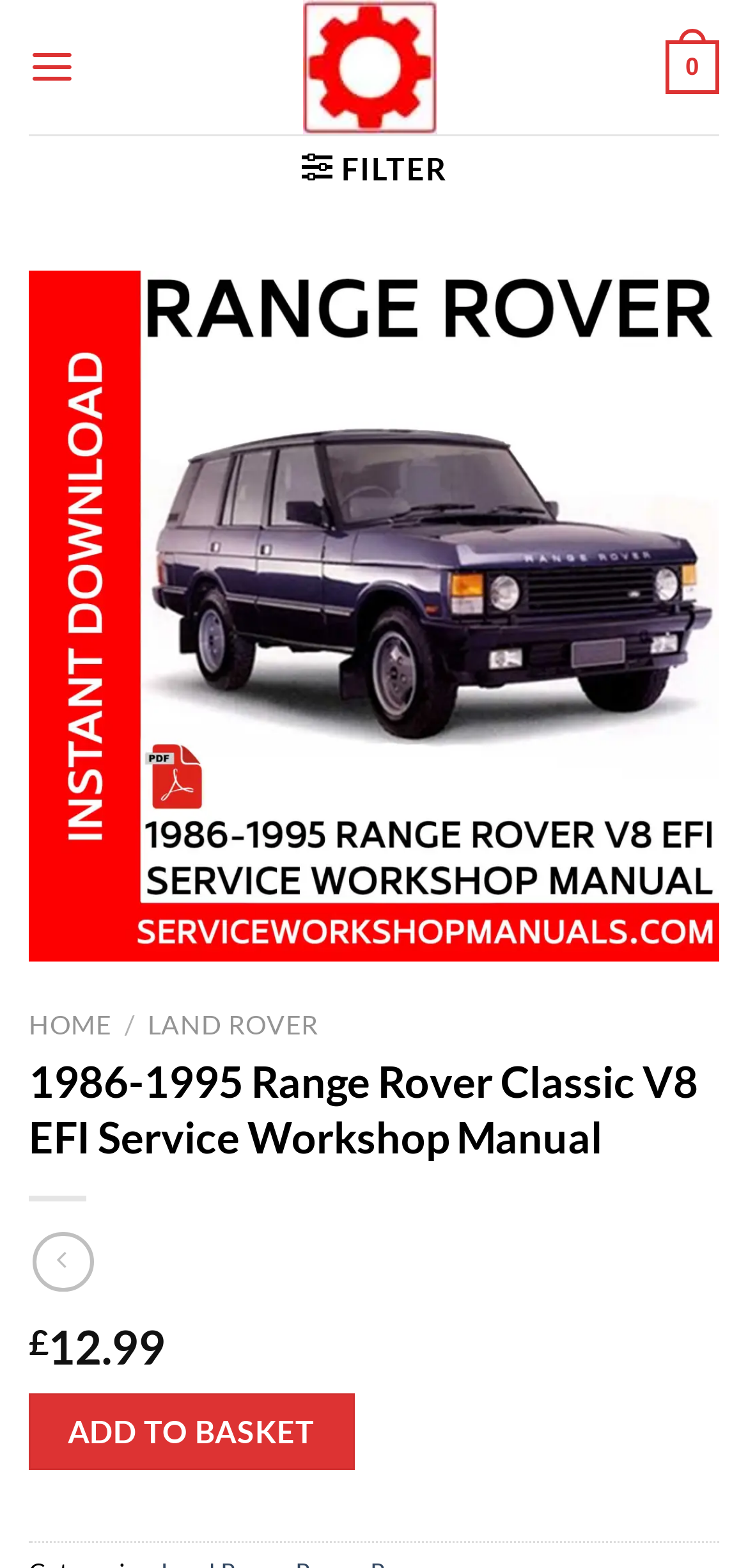Could you indicate the bounding box coordinates of the region to click in order to complete this instruction: "Open 'How to download att uverse app'".

None